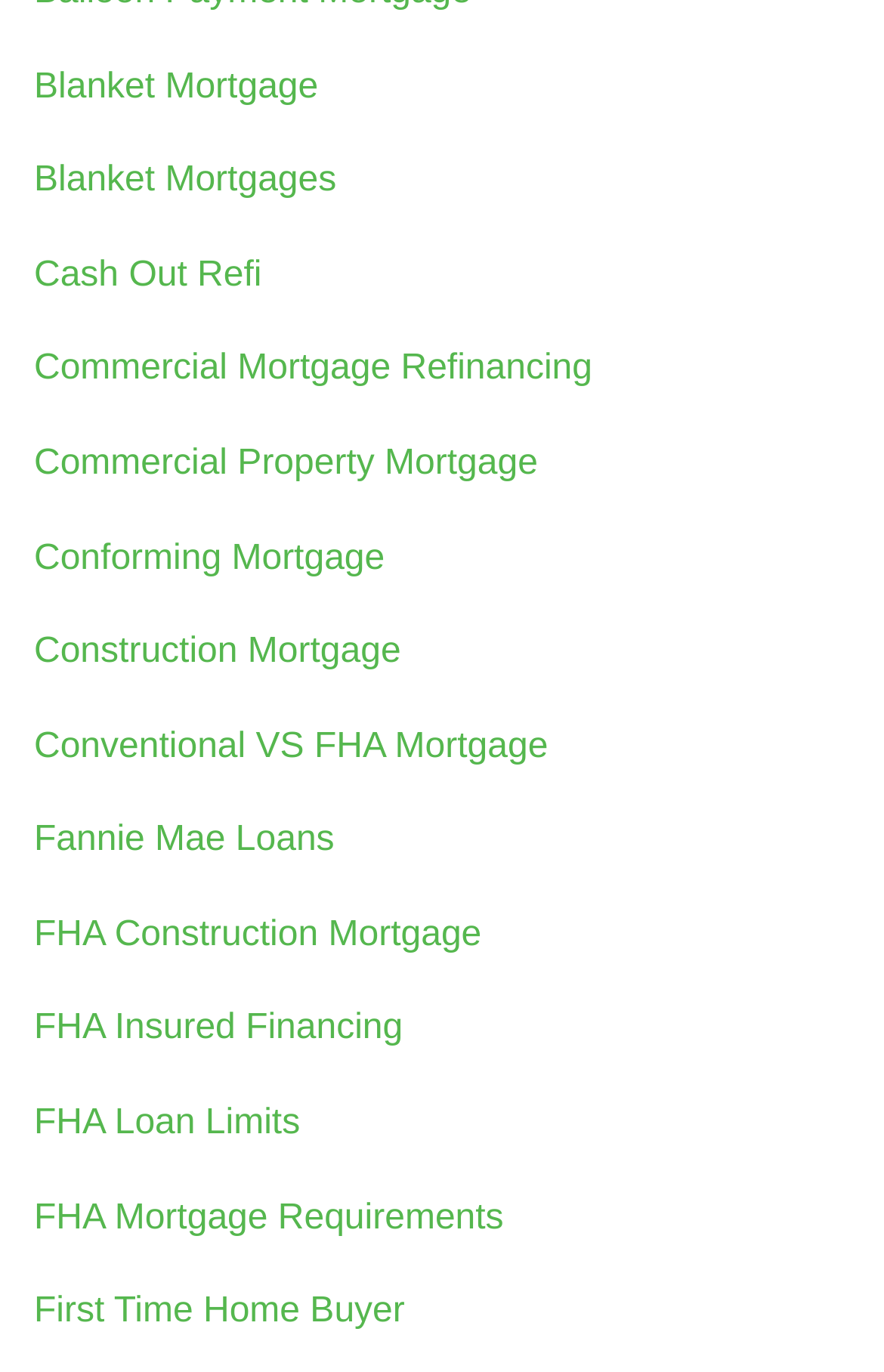Carefully observe the image and respond to the question with a detailed answer:
Is there a mortgage option for first-time home buyers?

I saw a link at the bottom of the list with the text 'First Time Home Buyer', which suggests that there is a mortgage option specifically for first-time home buyers.